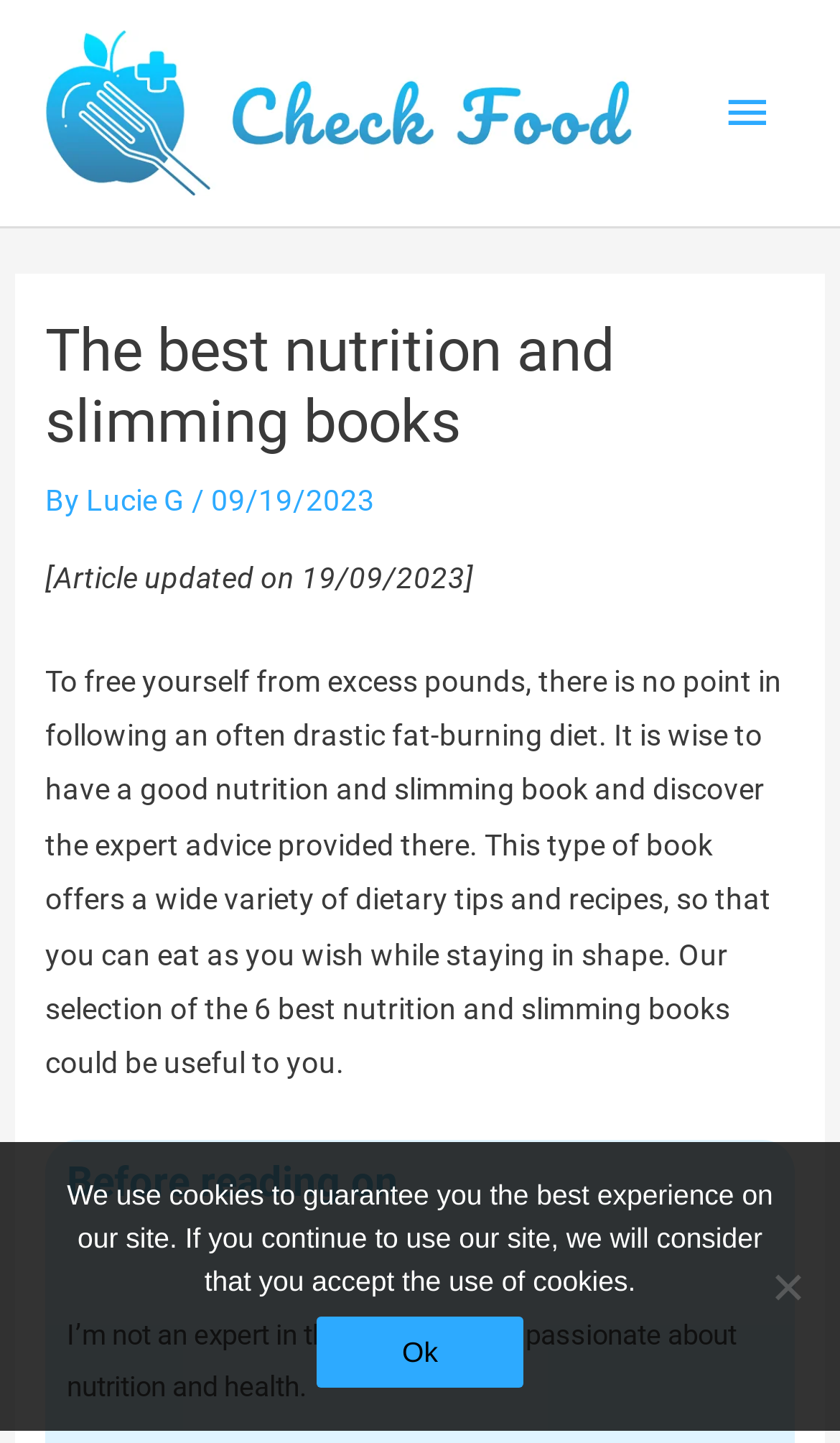What is the purpose of a good nutrition and slimming book?
Look at the screenshot and respond with one word or a short phrase.

To eat as you wish while staying in shape